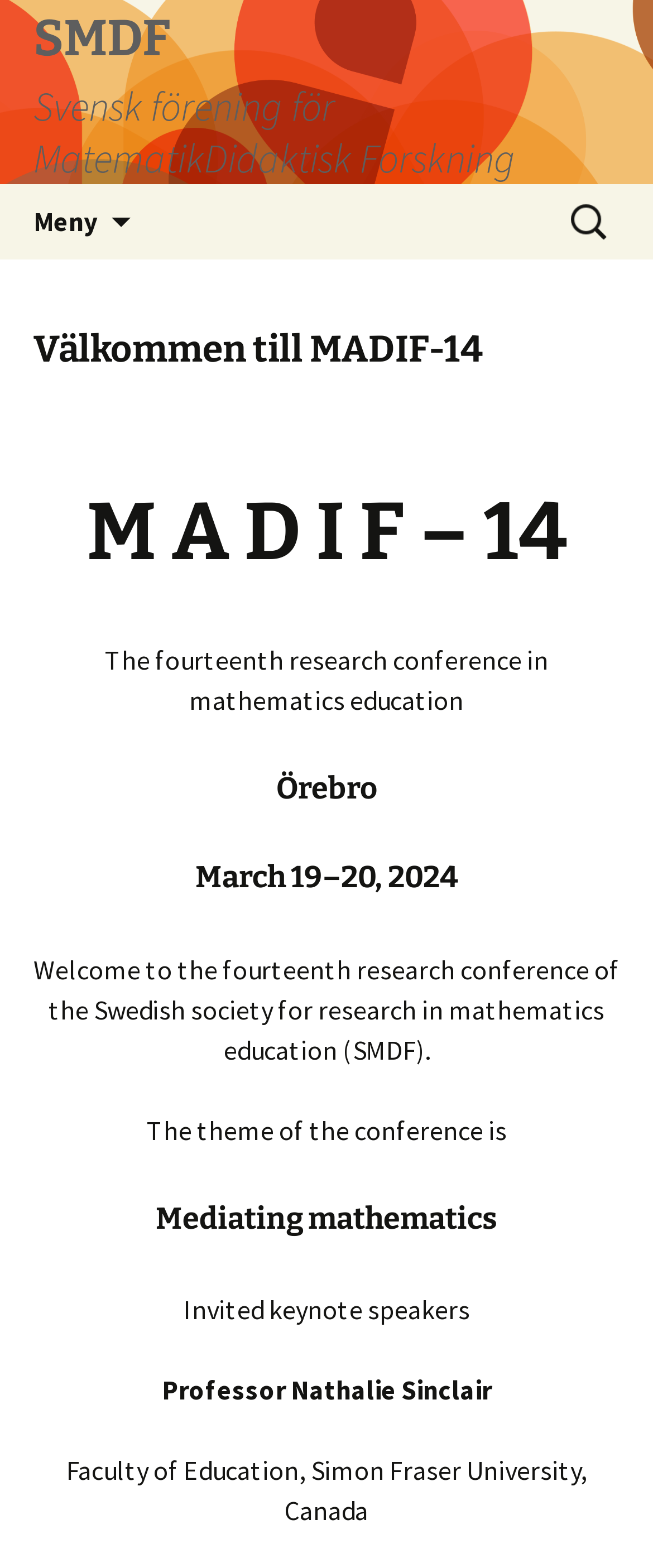Explain in detail what you observe on this webpage.

The webpage is about the 14th research conference in mathematics education, MADIF-14, organized by the Swedish society for research in mathematics education (SMDF). 

At the top, there is a link to SMDF, which is divided into two headings: "SMDF" and "Svensk förening för MatematikDidaktisk Forskning". 

To the right of the SMDF link, there is a button labeled "Meny" with an icon, which is not expanded. Next to the button, there is a link "Hoppa till innehåll". 

On the top right corner, there is a search box with a label "Sök efter:". 

Below the top section, there is a header with a heading "Välkommen till MADIF-14" and a subheading "M A D I F – 14". 

The main content of the webpage is divided into several sections. The first section describes the conference, stating that it is the fourteenth research conference in mathematics education. 

The next section provides the location and date of the conference, which is Örebro, March 19–20, 2024. 

Following this, there is a welcome message, which introduces the conference as an event organized by the Swedish society for research in mathematics education (SMDF). 

The theme of the conference, "Mediating mathematics", is highlighted in a separate heading. 

The webpage also lists the invited keynote speakers, including Professor Nathalie Sinclair from the Faculty of Education, Simon Fraser University, Canada.